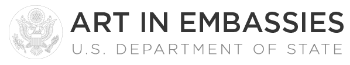What is the significance of the serif font used in the logo?
Please provide a comprehensive and detailed answer to the question.

The classic serif font used in the logo emphasizes the formal and cultural significance of the 'Art in Embassies' program, which is a cultural exchange initiative.